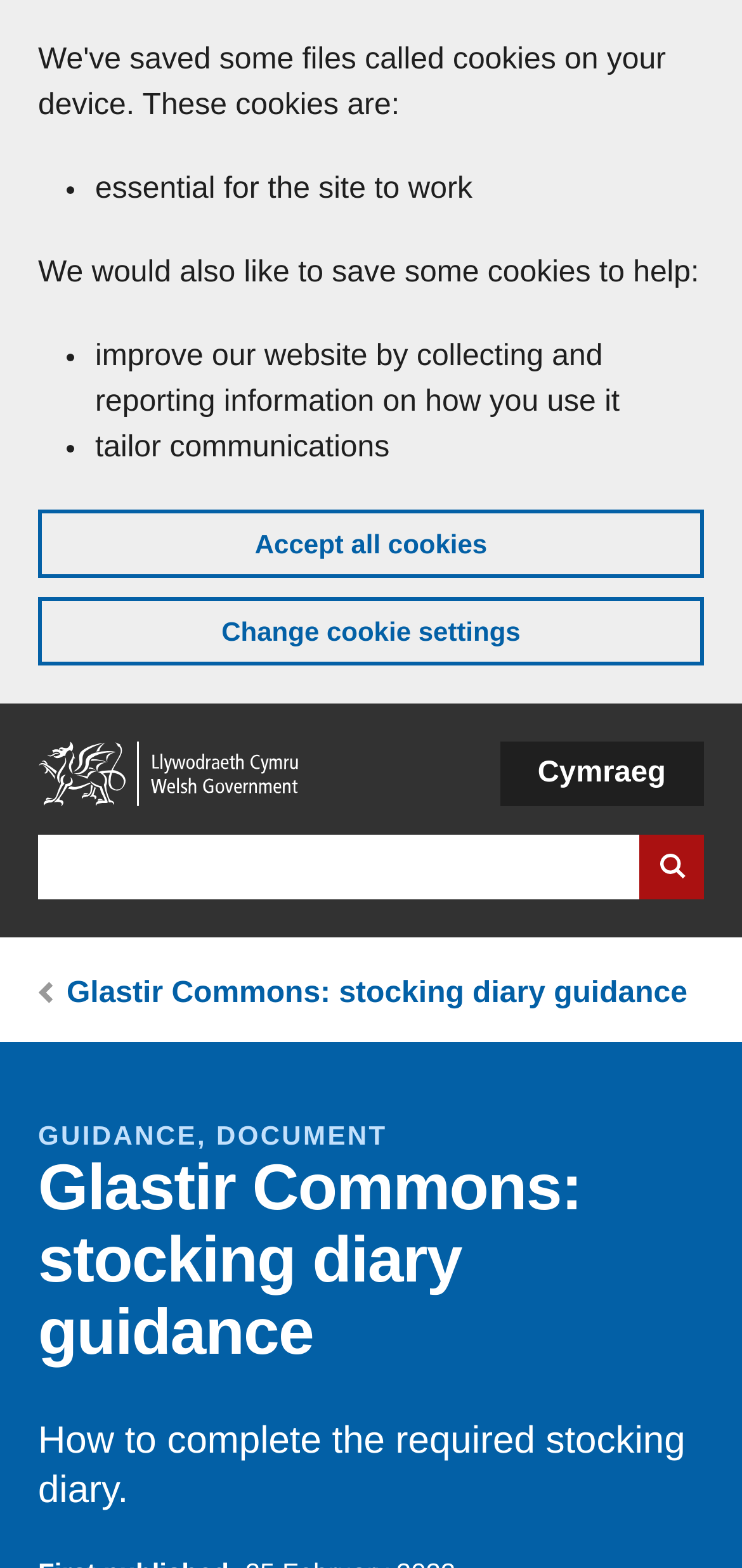Please identify the bounding box coordinates of the clickable area that will allow you to execute the instruction: "View Glastir Commons: stocking diary guidance".

[0.09, 0.623, 0.926, 0.644]